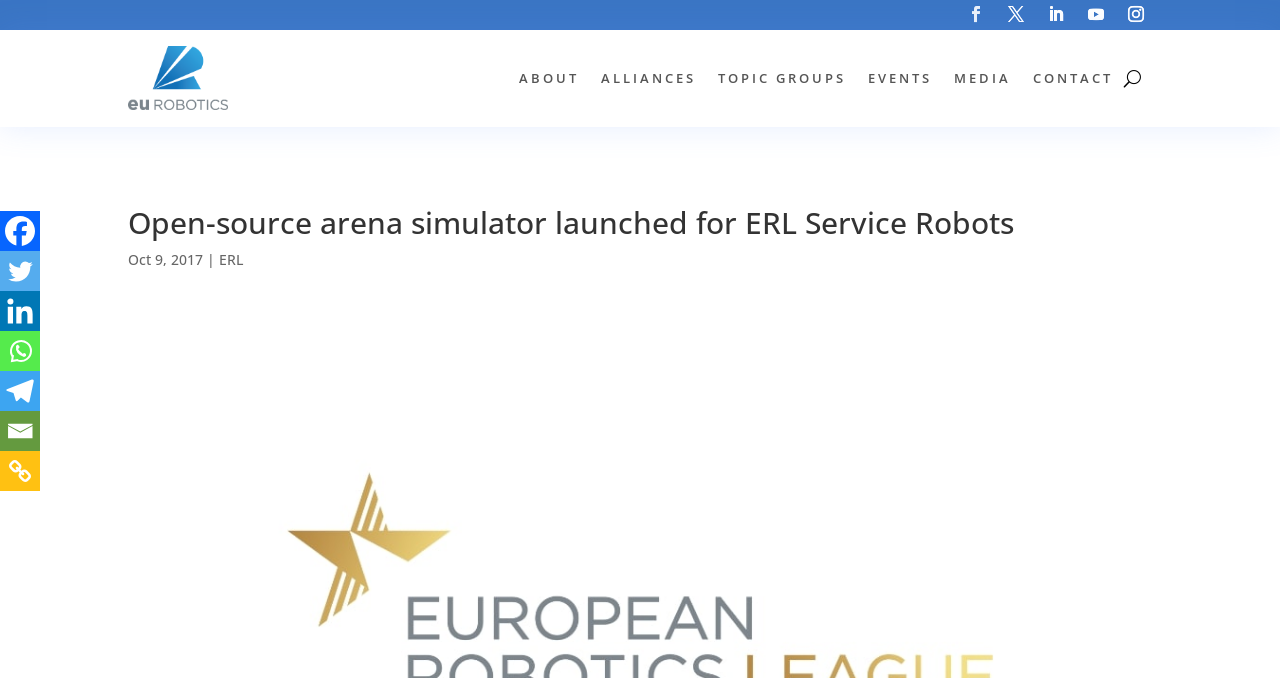Please identify the bounding box coordinates of the element that needs to be clicked to execute the following command: "Visit ALLIANCES". Provide the bounding box using four float numbers between 0 and 1, formatted as [left, top, right, bottom].

[0.47, 0.059, 0.544, 0.171]